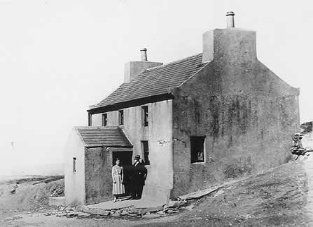Explain what is happening in the image with elaborate details.

The image features a historical photograph of the Irving farmhouse, a location significant in the context of paranormal research, particularly associated with the Battersea Poltergeist case. In the foreground, two figures—presumably the occupants or researchers—stand in front of the farmhouse, which is characterized by its rugged, simple architecture and stone construction. The setting appears desolate, underscoring the remote nature of the farmhouse, which adds to its eerie reputation. This farmhouse is part of the rich history of Harry Price's investigations into supernatural phenomena, further encapsulated in his writings about ghost-hunting and poltergeists. The image effectively captures a moment in the early 20th century, reflecting both the environment and the people engaged in the exploration of the mysterious.